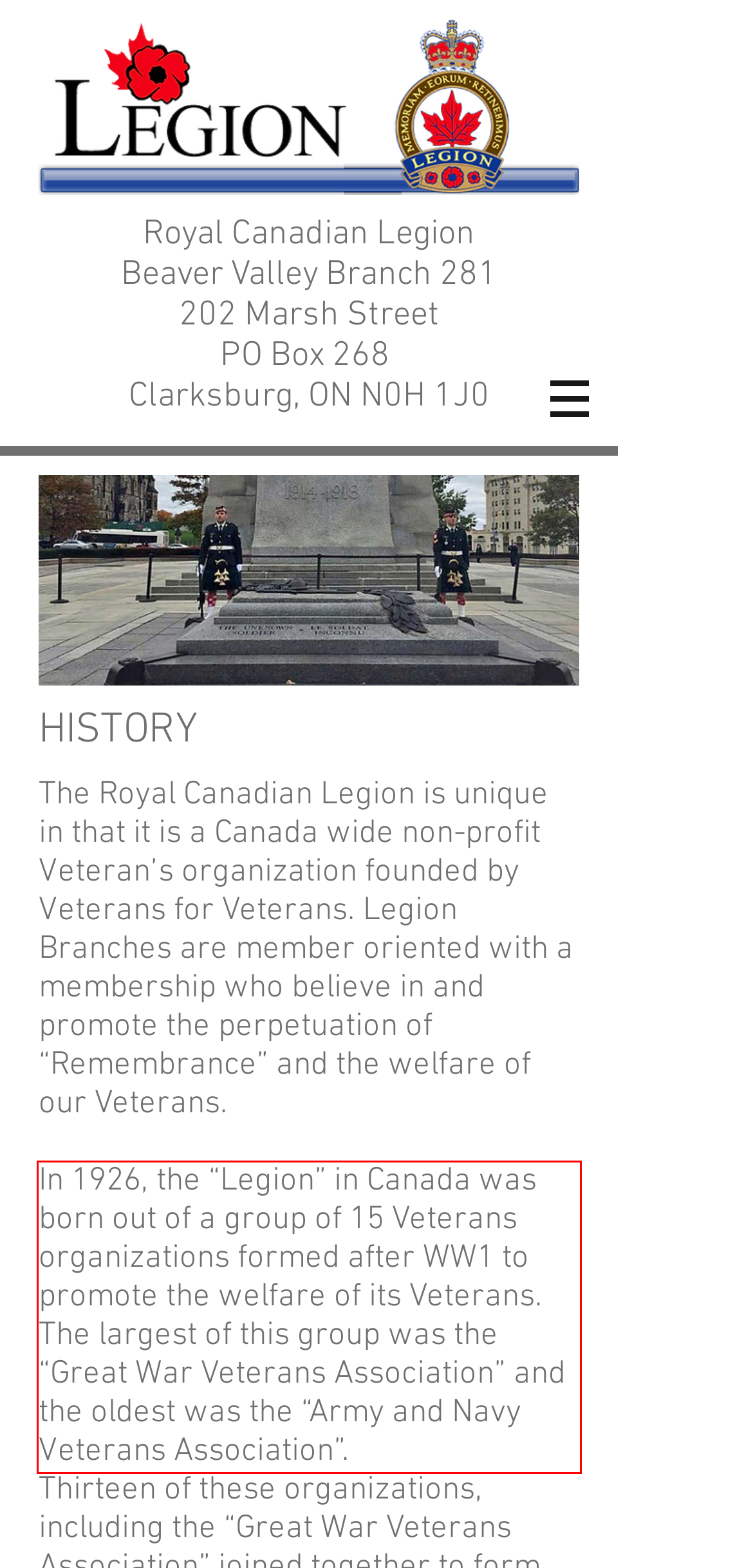Identify the text inside the red bounding box on the provided webpage screenshot by performing OCR.

In 1926, the “Legion” in Canada was born out of a group of 15 Veterans organizations formed after WW1 to promote the welfare of its Veterans. The largest of this group was the “Great War Veterans Association” and the oldest was the “Army and Navy Veterans Association”.